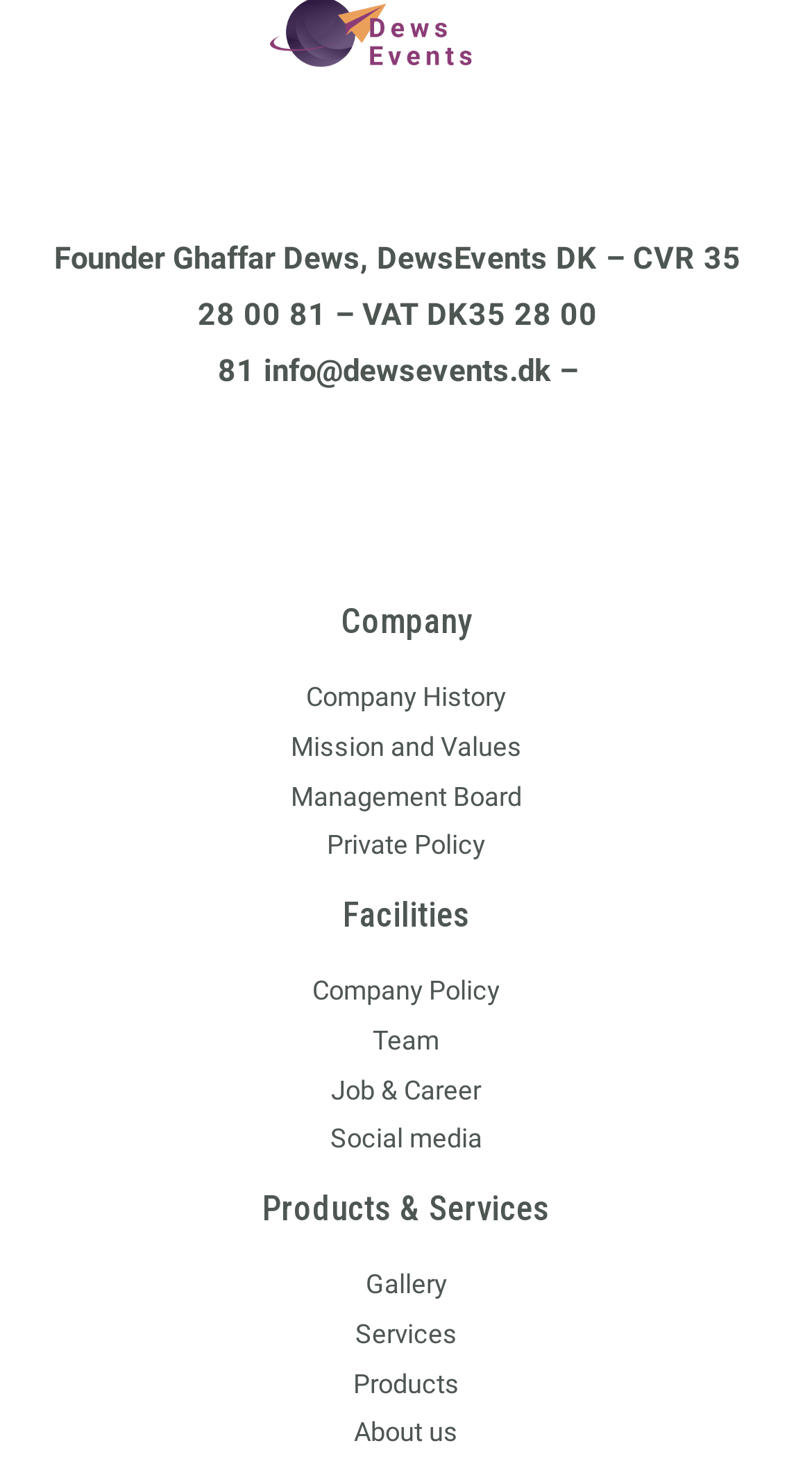What is the email address to contact the company?
Please look at the screenshot and answer using one word or phrase.

info@dewsevents.dk